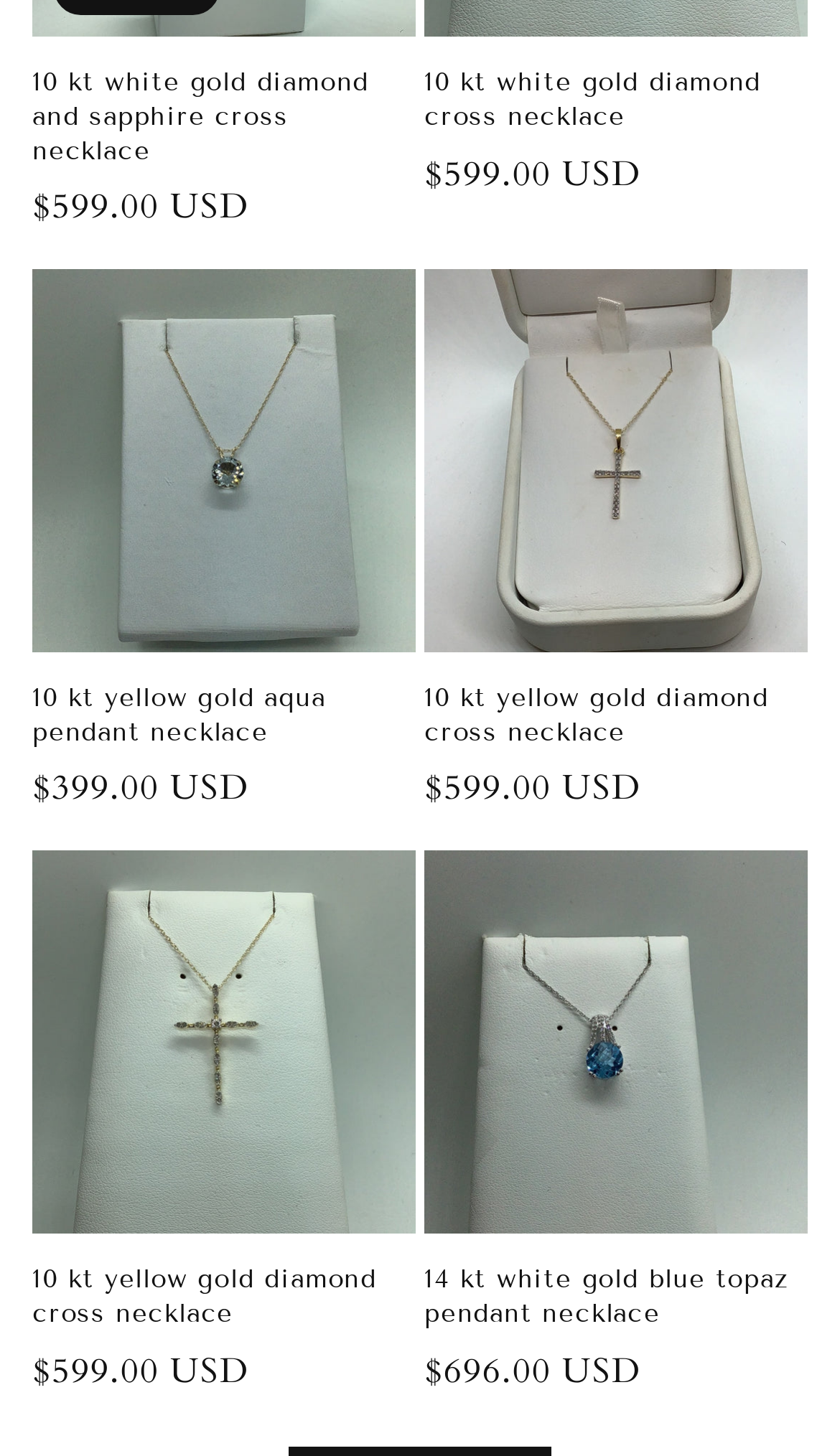What is the price of the 10 kt white gold diamond and sapphire cross necklace?
Refer to the image and provide a thorough answer to the question.

I found the price by looking at the StaticText element with the text '$599.00 USD' which is located below the heading '10 kt white gold diamond and sapphire cross necklace'.